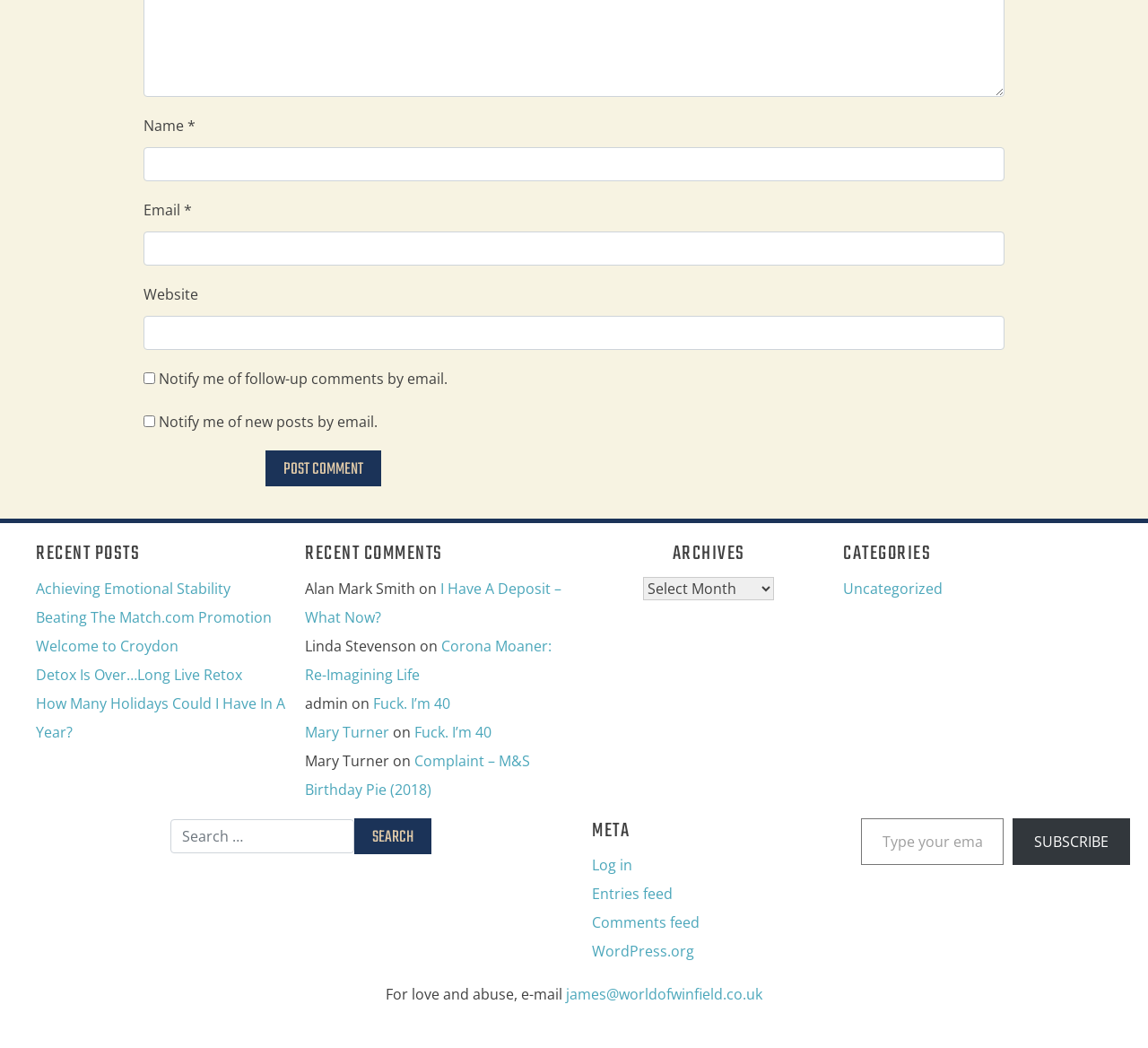What is the function of the 'Search for:' field?
Using the image, provide a detailed and thorough answer to the question.

The 'Search for:' field is a search box that allows users to search the website for specific content. It is accompanied by a 'Search' button, indicating that users can enter keywords or phrases to find relevant results.